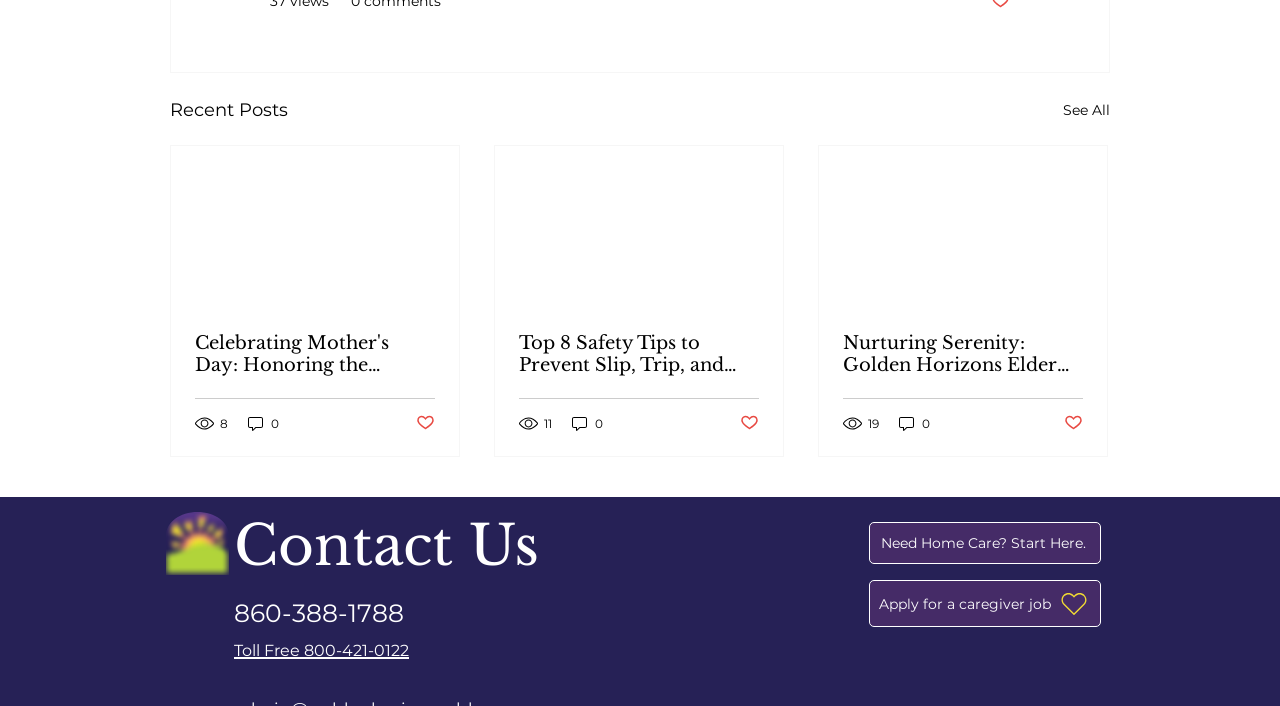How many views does the second article have?
Using the image as a reference, give an elaborate response to the question.

I looked at the second article element and found the generic element with the text '11 views', so the second article has 11 views.